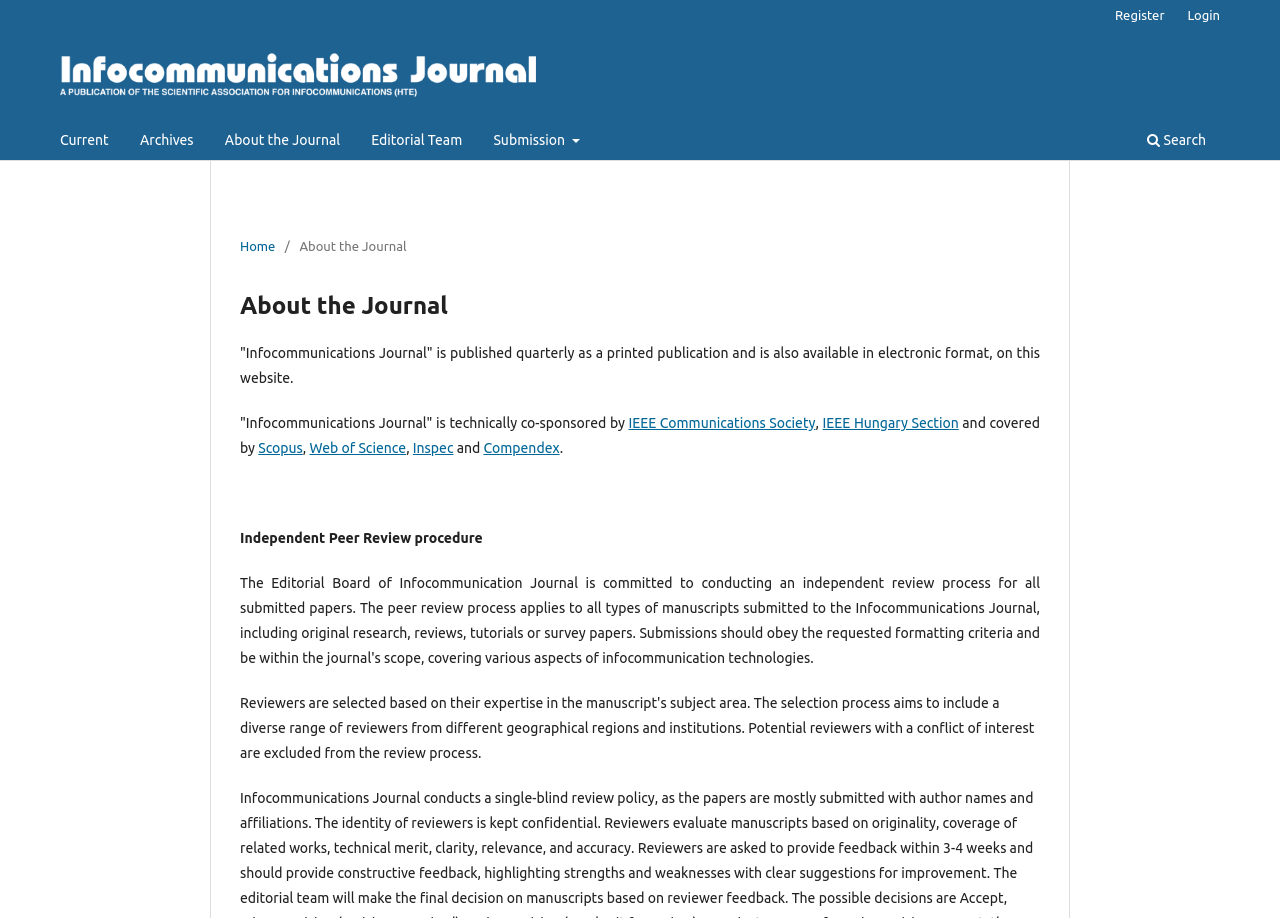Highlight the bounding box coordinates of the element that should be clicked to carry out the following instruction: "View the 'Editorial Team' page". The coordinates must be given as four float numbers ranging from 0 to 1, i.e., [left, top, right, bottom].

[0.285, 0.136, 0.367, 0.174]